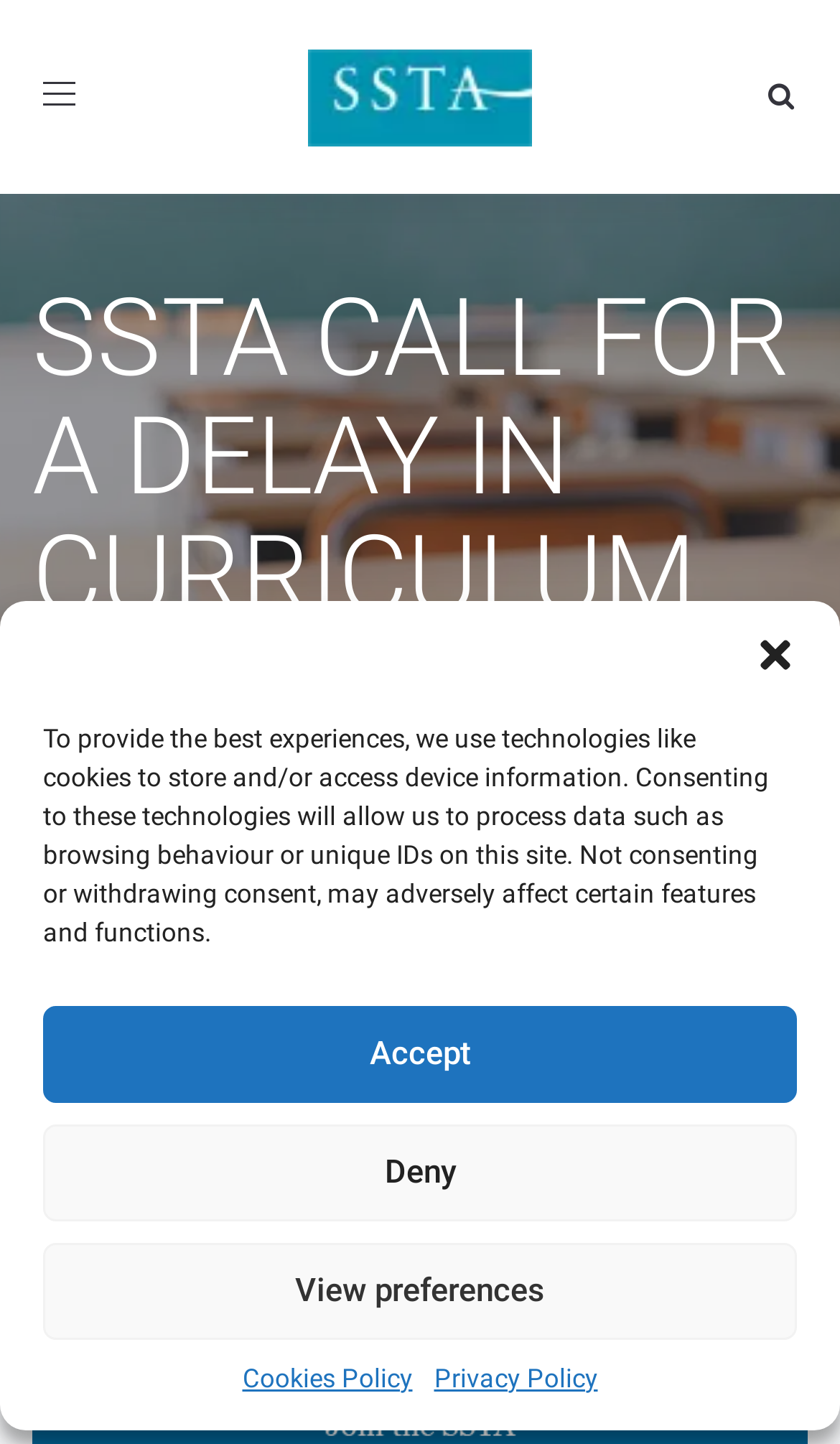Select the bounding box coordinates of the element I need to click to carry out the following instruction: "Visit the Scottish Secondary Teachers' Association homepage".

[0.367, 0.0, 0.633, 0.134]